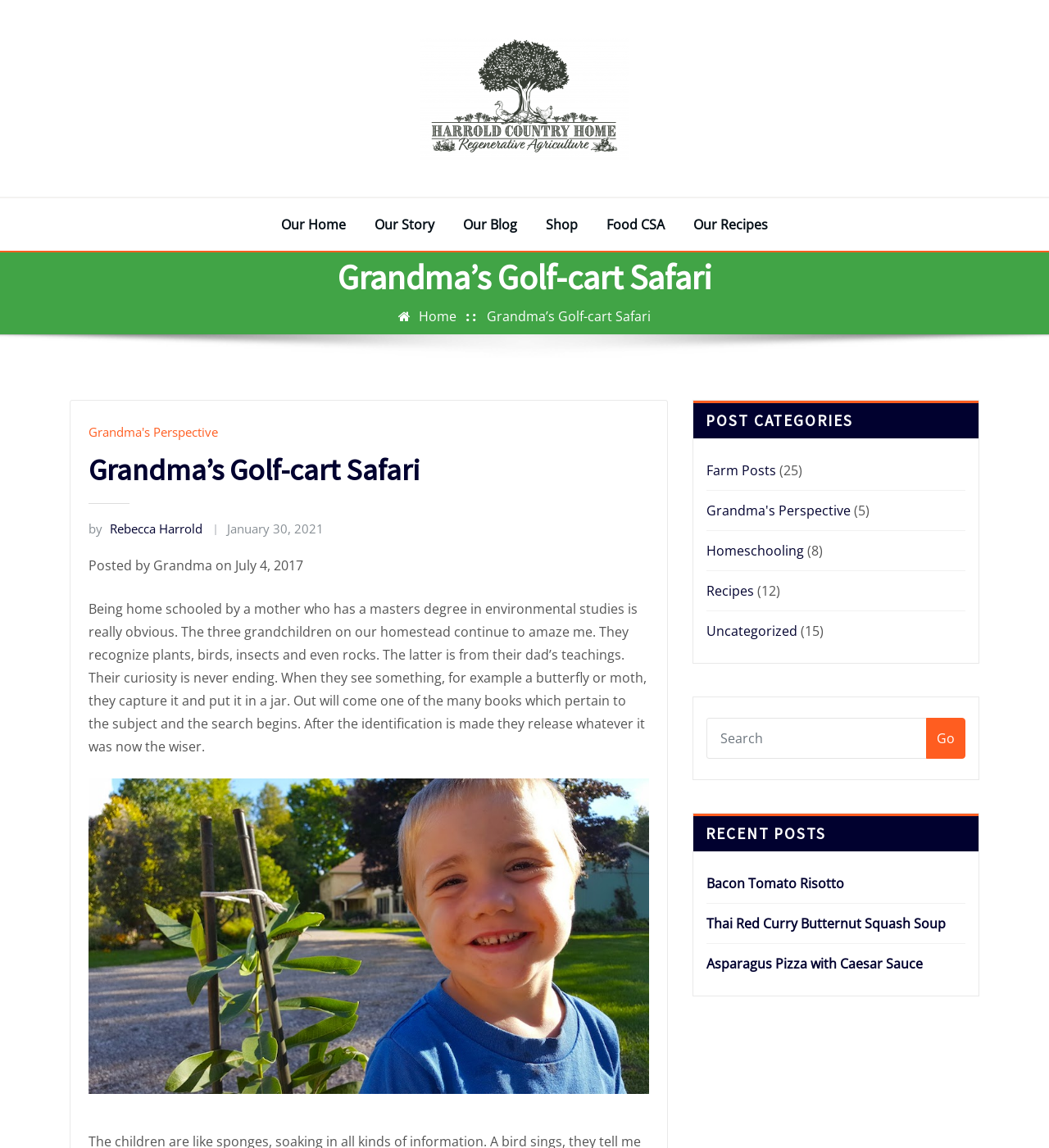Show the bounding box coordinates for the element that needs to be clicked to execute the following instruction: "Click on 'Leave a comment on What is a Trust? The Basics of Forming a Maryland Trust'". Provide the coordinates in the form of four float numbers between 0 and 1, i.e., [left, top, right, bottom].

None